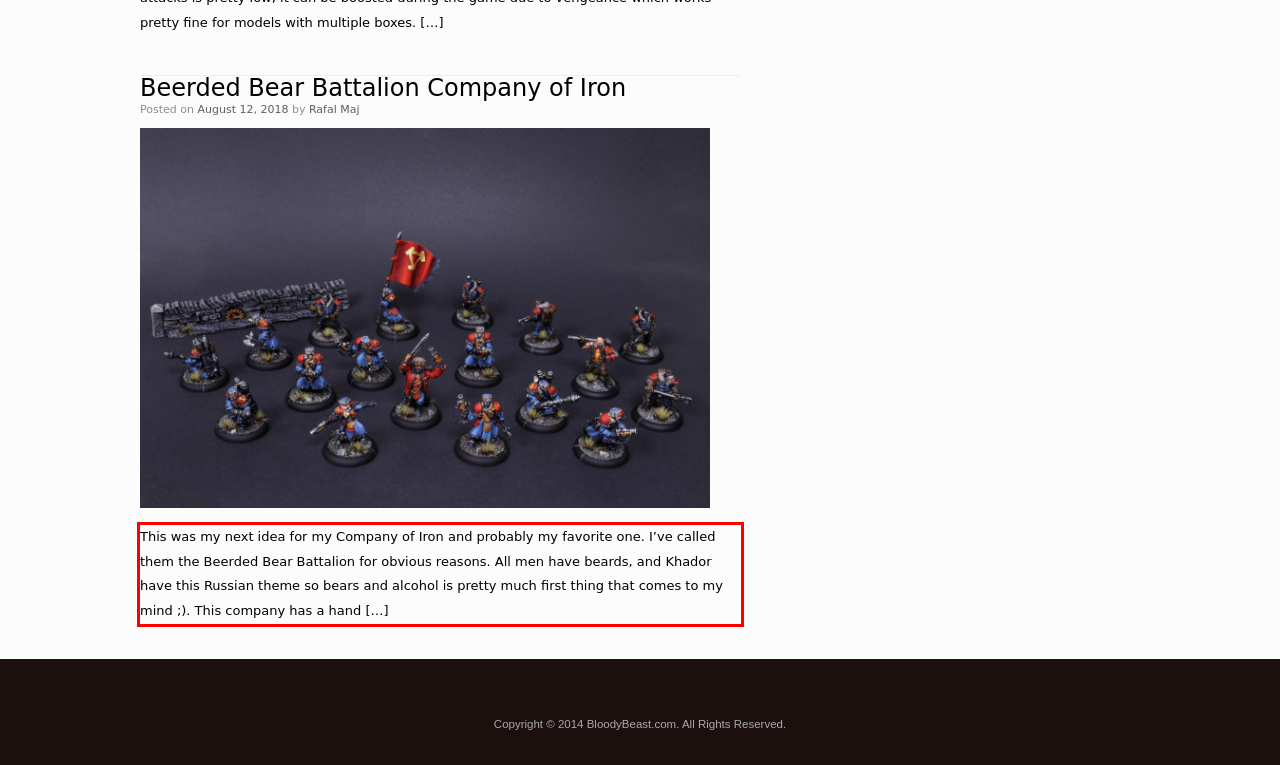Please identify the text within the red rectangular bounding box in the provided webpage screenshot.

This was my next idea for my Company of Iron and probably my favorite one. I’ve called them the Beerded Bear Battalion for obvious reasons. All men have beards, and Khador have this Russian theme so bears and alcohol is pretty much first thing that comes to my mind ;). This company has a hand […]